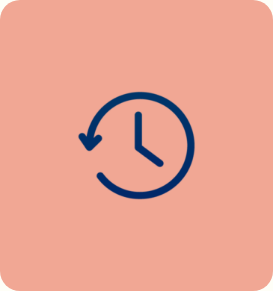What is the average duration of botulinum neurotoxin injections' effects?
Craft a detailed and extensive response to the question.

According to the image, the effects of certain interventions, such as botulinum neurotoxin injections, typically last several weeks, with an average duration of around three months.